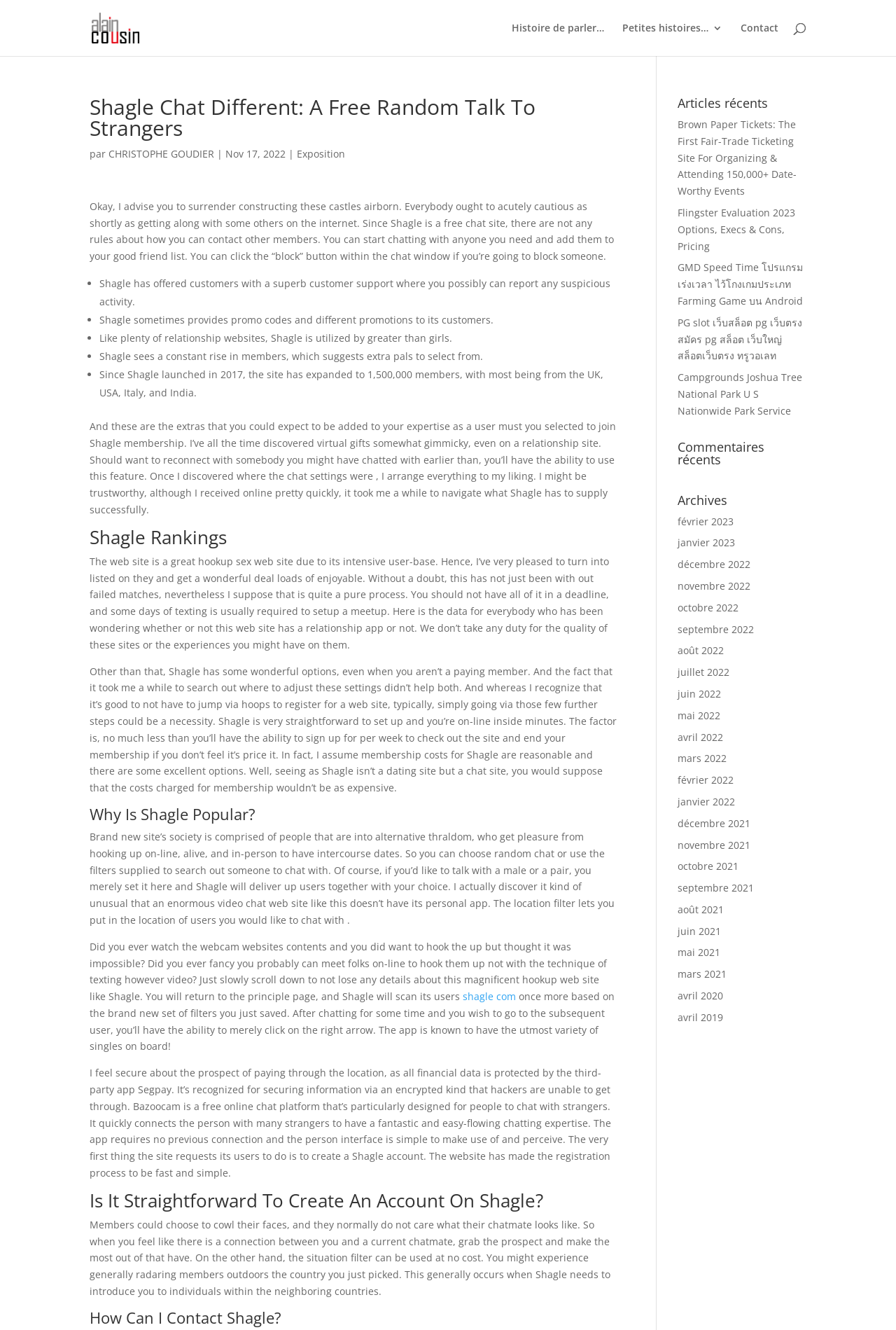Use a single word or phrase to answer the question: 
How many members does Shagle have?

1,500,000